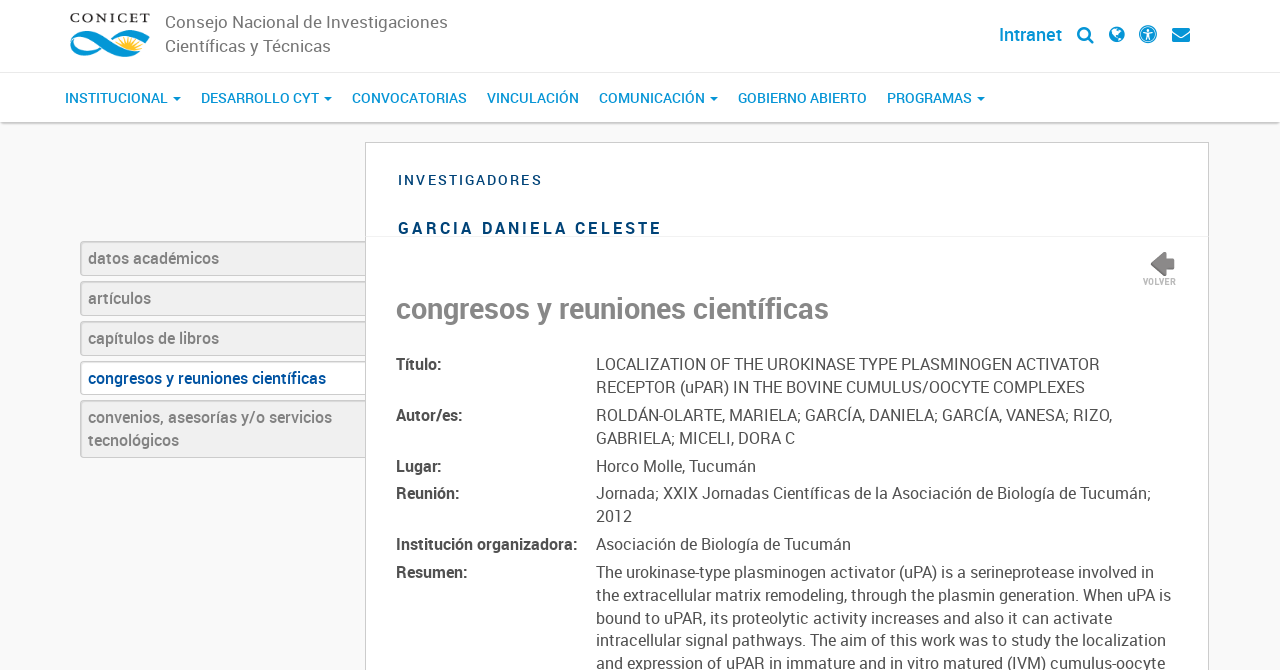Please identify the bounding box coordinates of where to click in order to follow the instruction: "Click on the GOBIERNO ABIERTO link".

[0.569, 0.109, 0.685, 0.182]